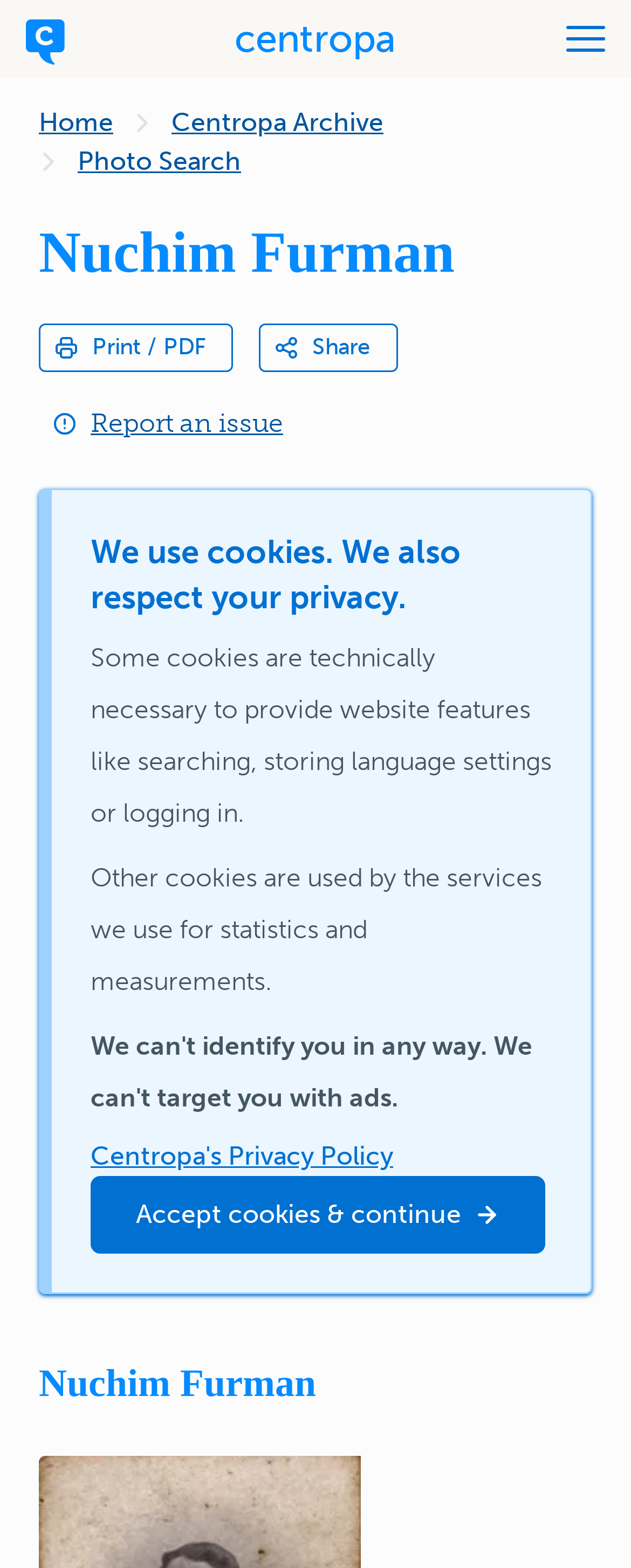What is the photographer's name?
Based on the image, provide your answer in one word or phrase.

Rembrandt